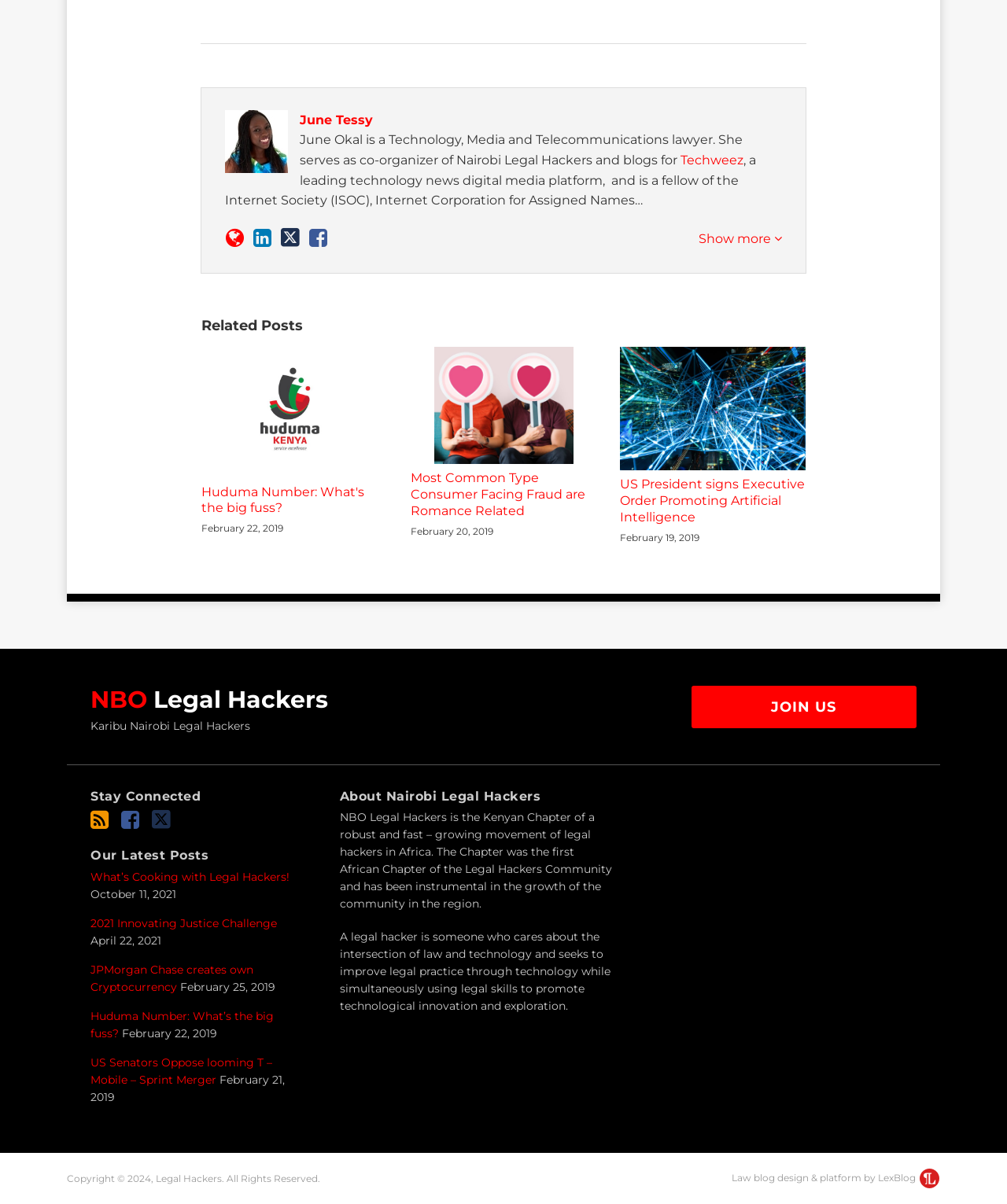Determine the bounding box coordinates for the area that should be clicked to carry out the following instruction: "Join NBO Legal Hackers".

[0.686, 0.569, 0.91, 0.605]